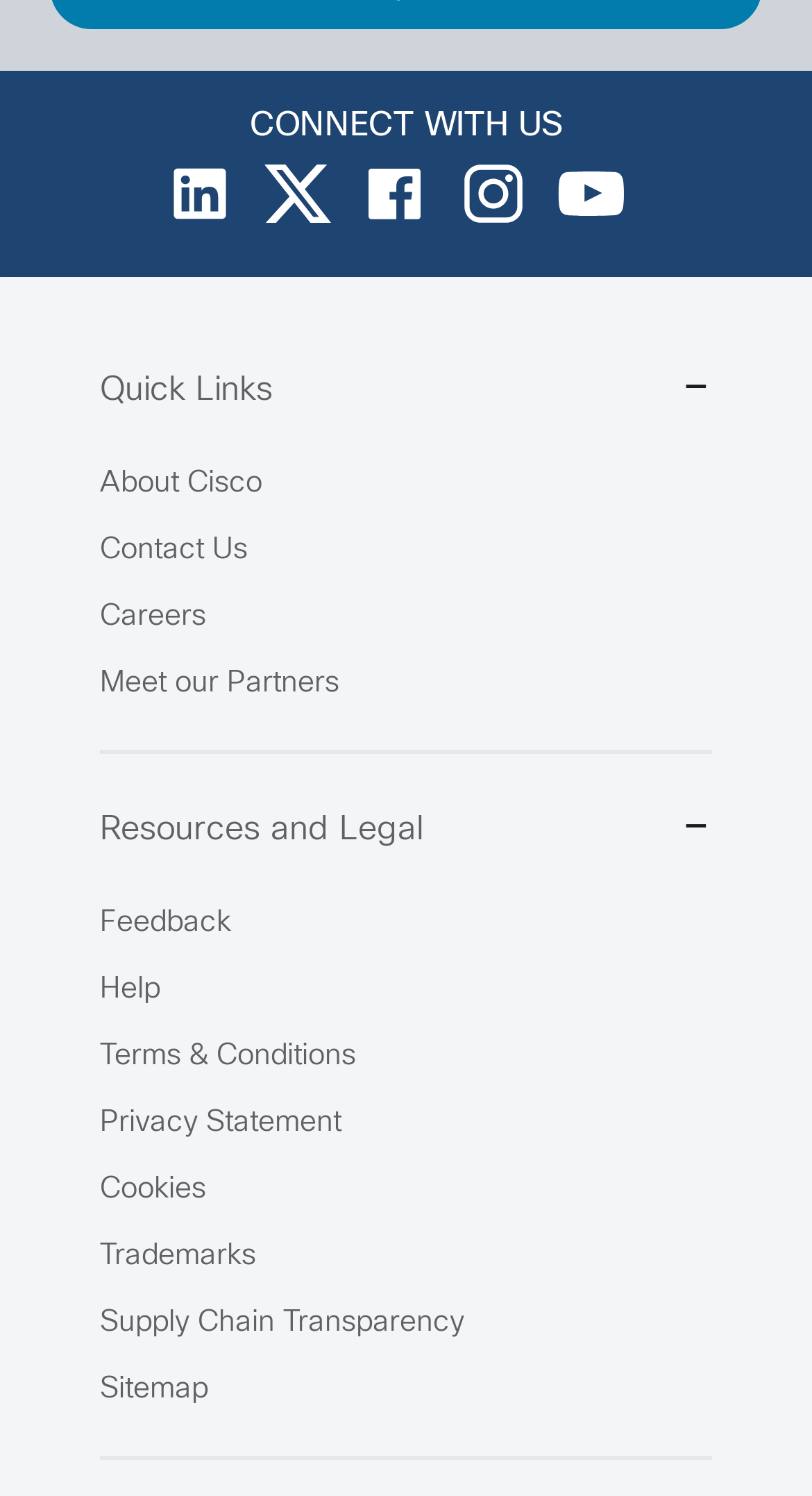What is the first link under 'Resources and Legal'?
Your answer should be a single word or phrase derived from the screenshot.

Feedback